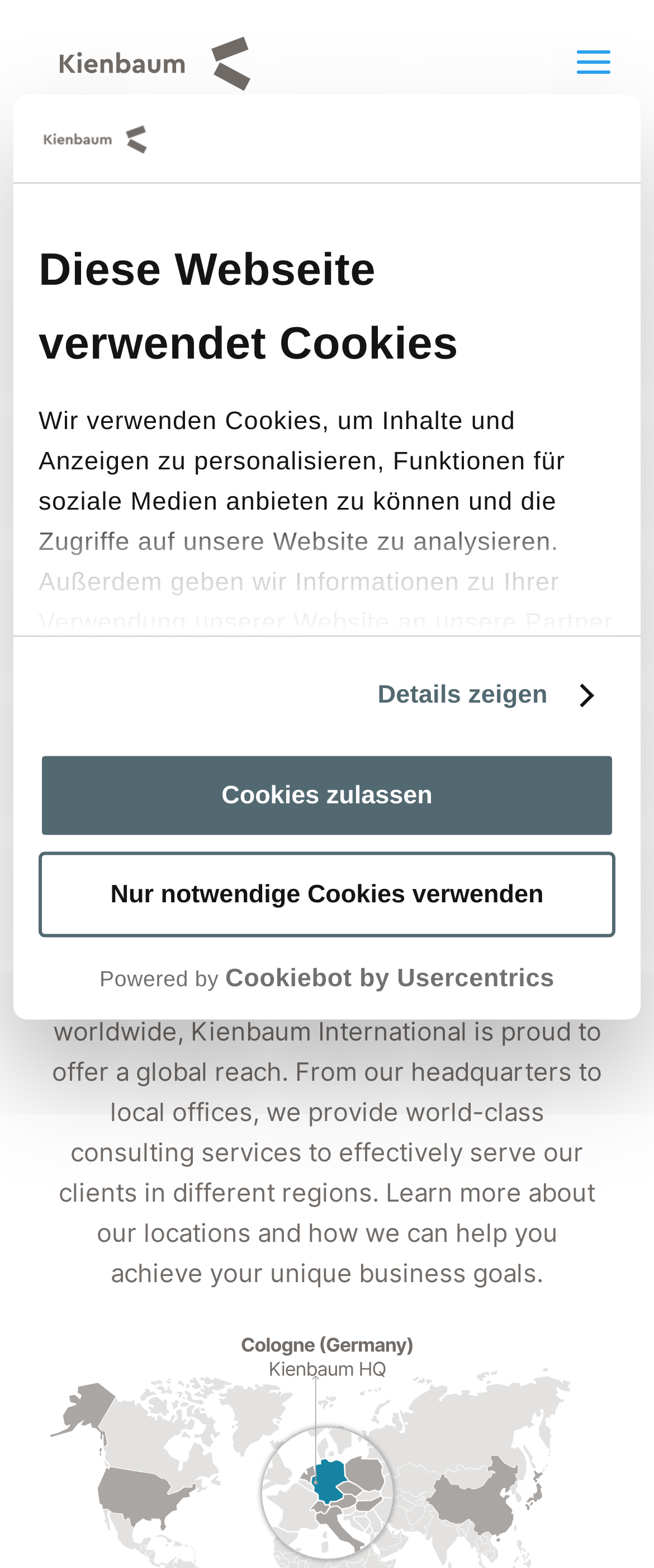What is the principal heading displayed on the webpage?

Worldwide Excellence in
Leadership Advisory & Management Consulting